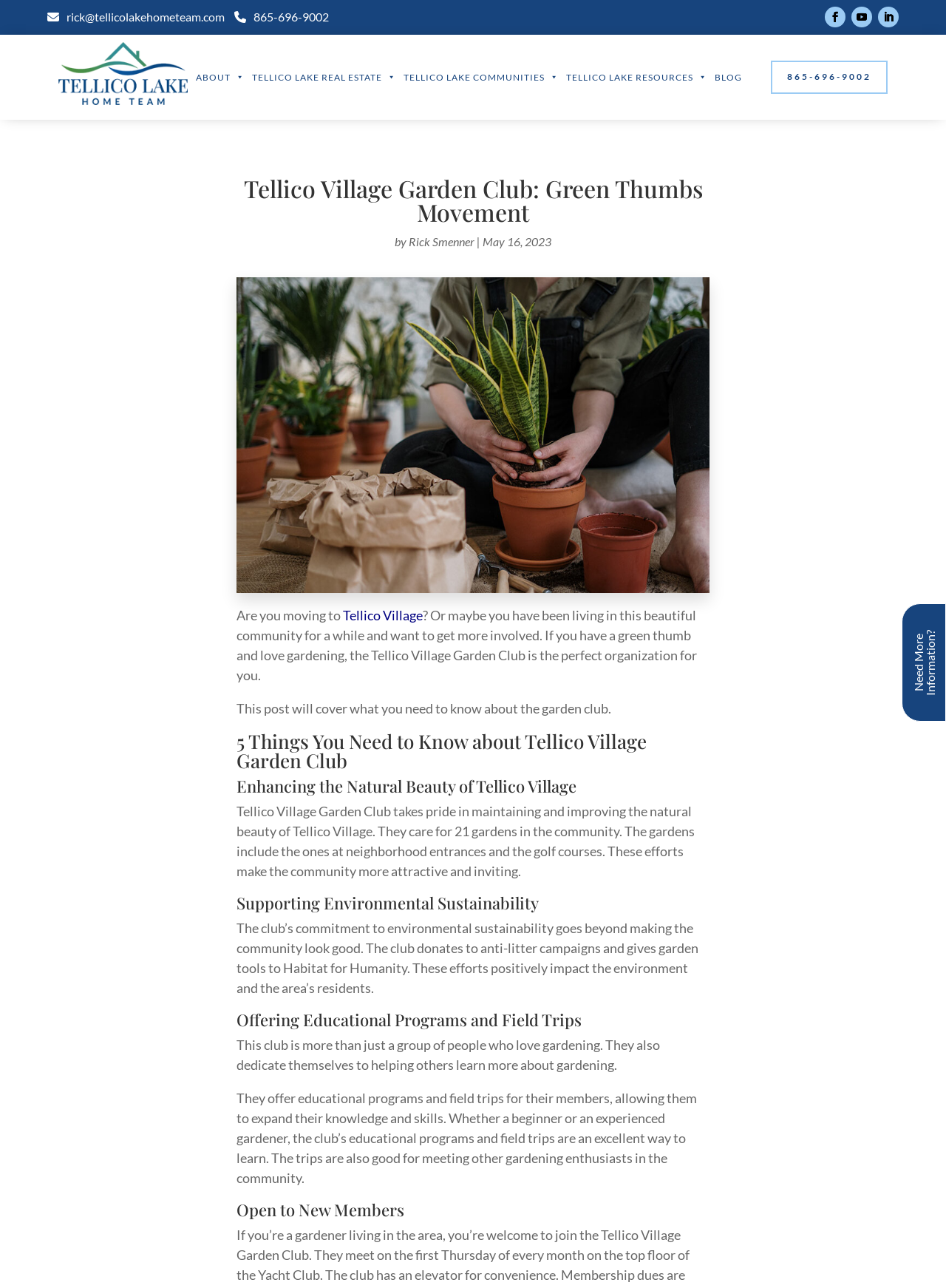What is the name of the realtor?
Please provide a comprehensive and detailed answer to the question.

The name of the realtor can be found in the top-left corner of the webpage, where it says 'Tellico Village Garden Club - Rick Smenner Realtor®'. This suggests that Rick Smenner is the realtor associated with the Tellico Village Garden Club.